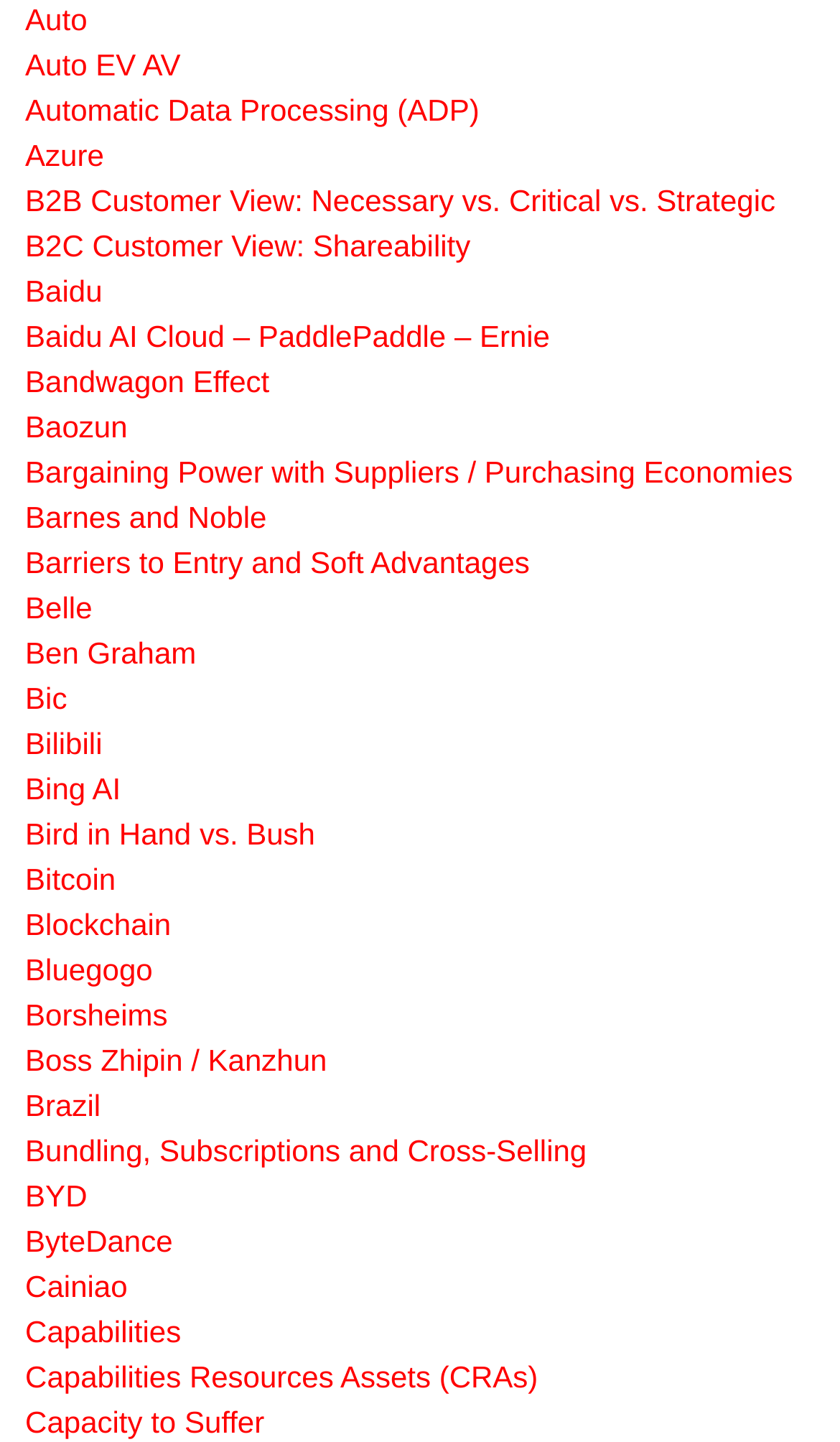Please identify the bounding box coordinates of the clickable area that will allow you to execute the instruction: "Read about 'Capacity to Suffer'".

[0.03, 0.974, 0.315, 0.998]